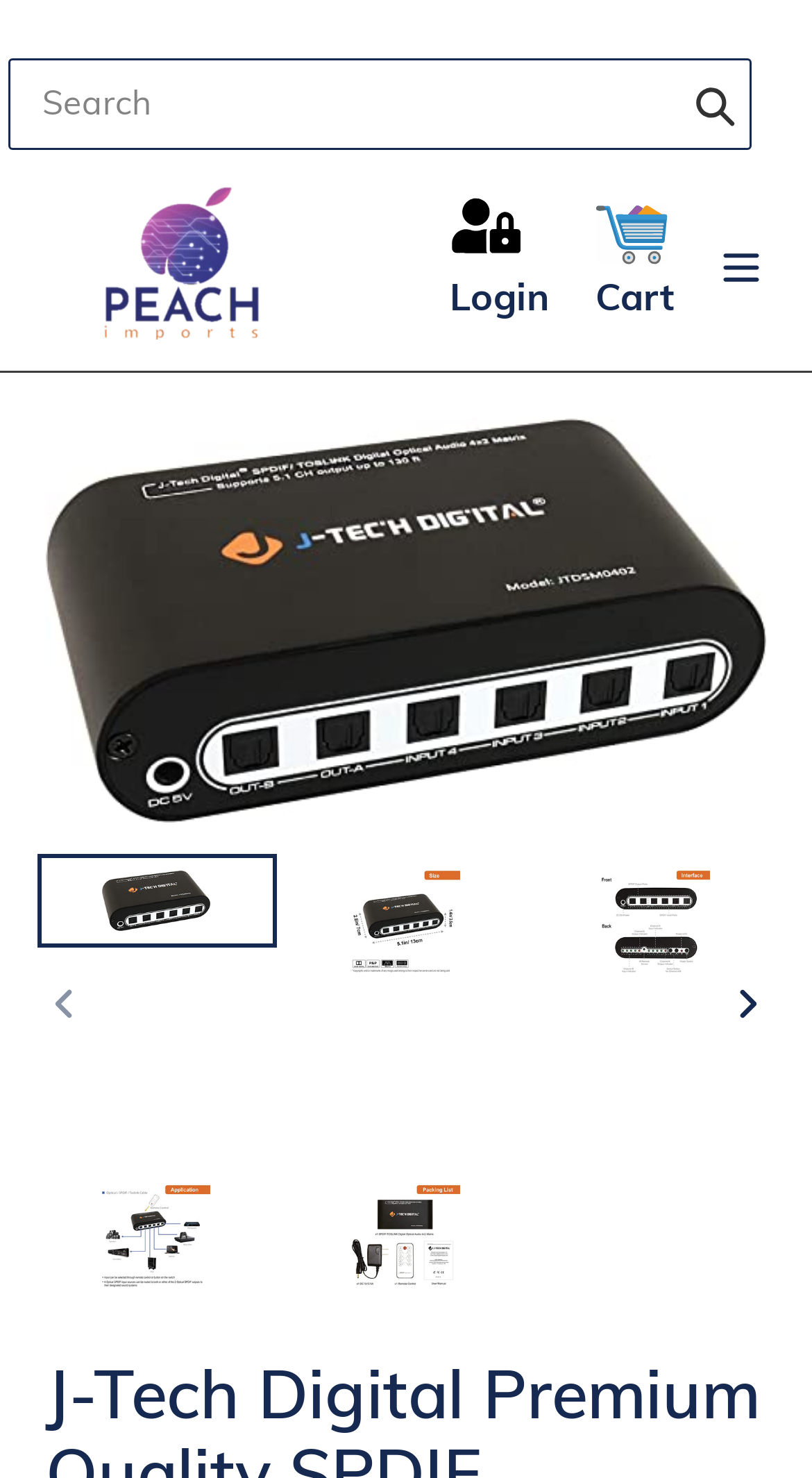How many inputs does the audio matrix have?
Using the image, elaborate on the answer with as much detail as possible.

I determined the number of inputs by understanding the product description and finding the phrase '4 distinct audio inputs' in the meta description, which indicates that the audio matrix has 4 inputs.